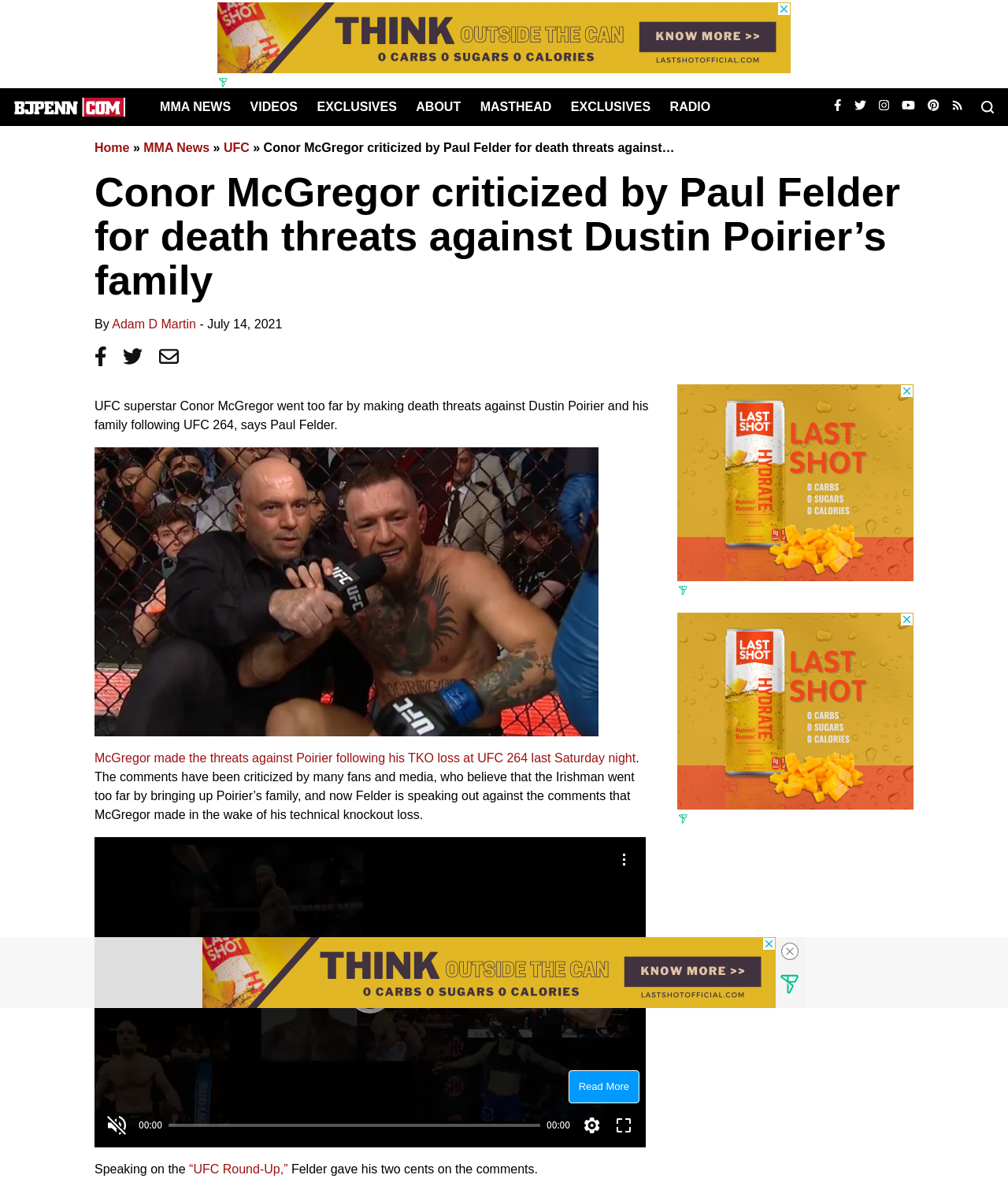Select the bounding box coordinates of the element I need to click to carry out the following instruction: "contact us".

None